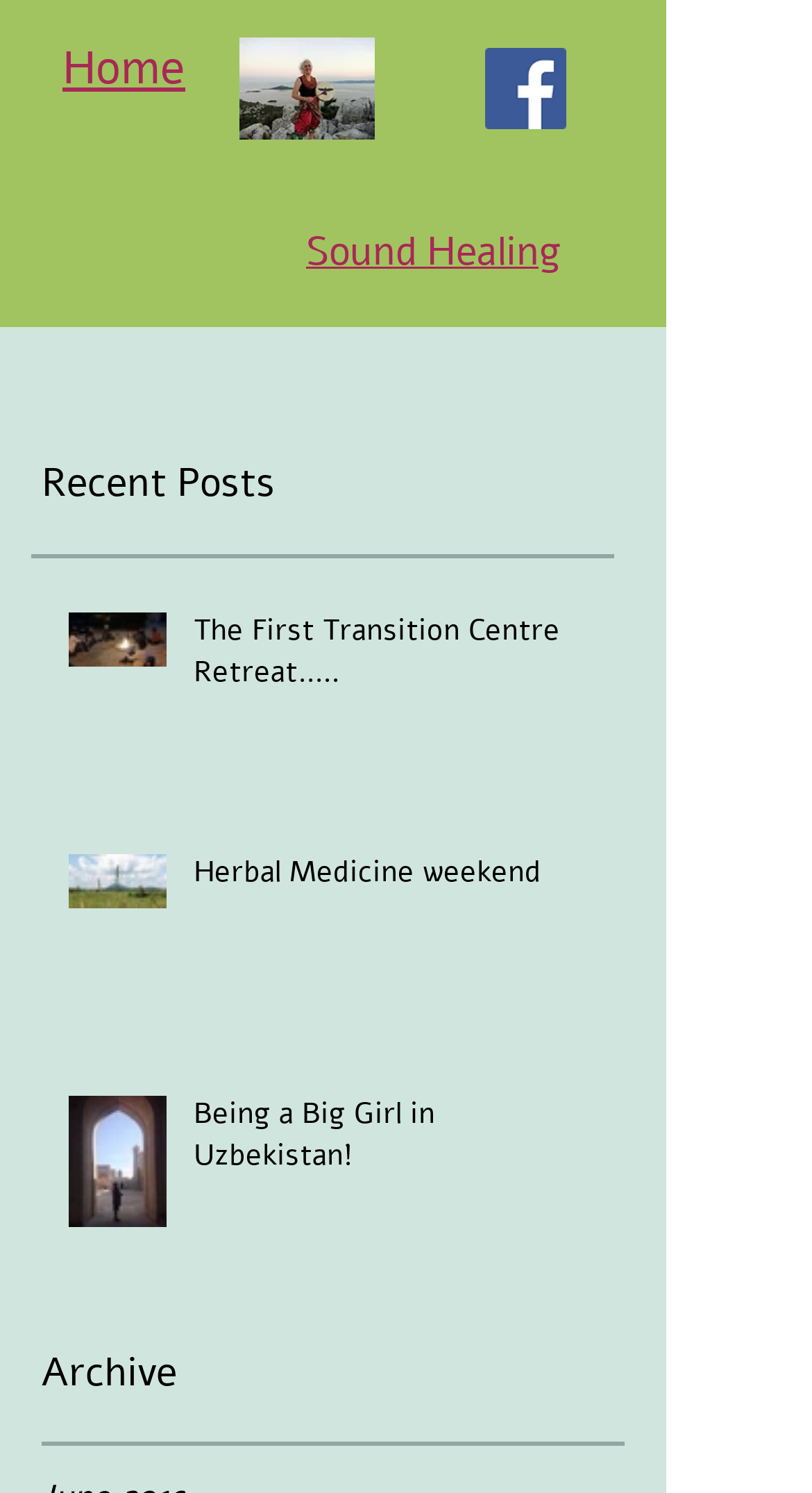How many posts are listed?
Please answer the question with as much detail and depth as you can.

I looked at the region 'Post list. Select a post to read.' and found three generic elements 'The First Transition Centre Retreat.....', 'Herbal Medicine weekend', and 'Being a Big Girl in Uzbekistan!' which are all posts, so the answer is '3'.